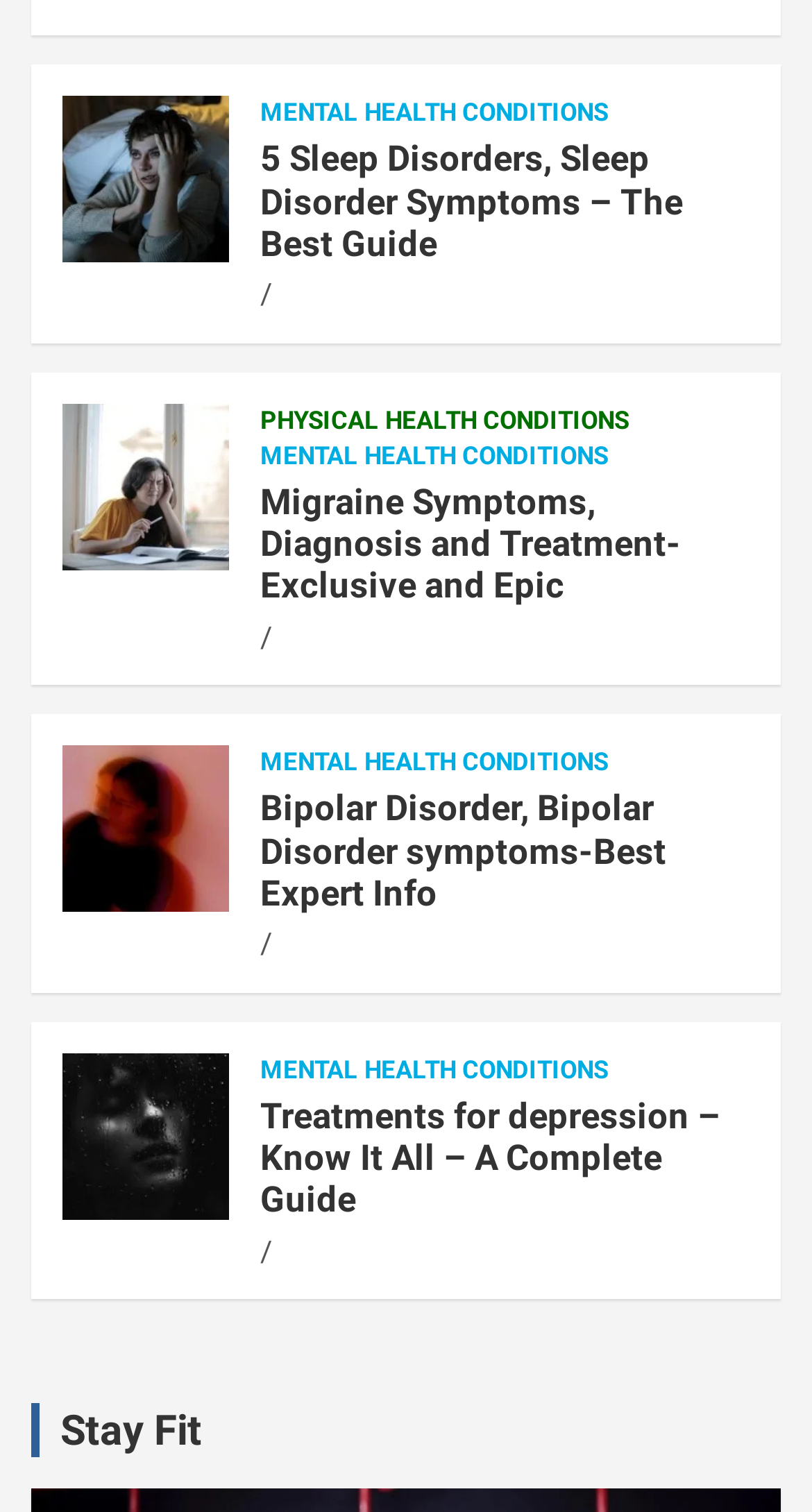How many sleep disorders are mentioned?
From the screenshot, supply a one-word or short-phrase answer.

5